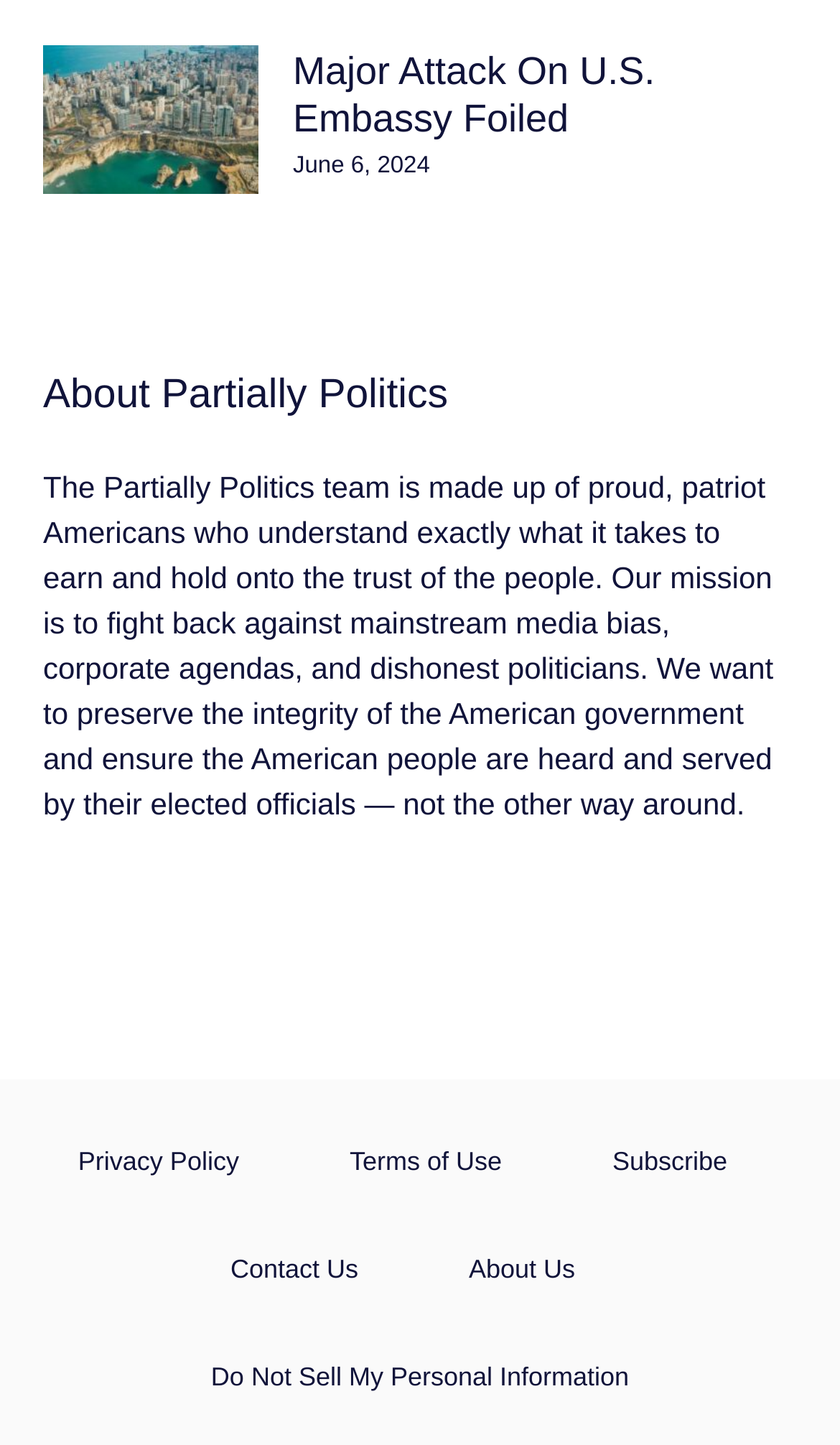Please find the bounding box for the UI component described as follows: "Partially Politics".

[0.123, 0.324, 0.374, 0.348]